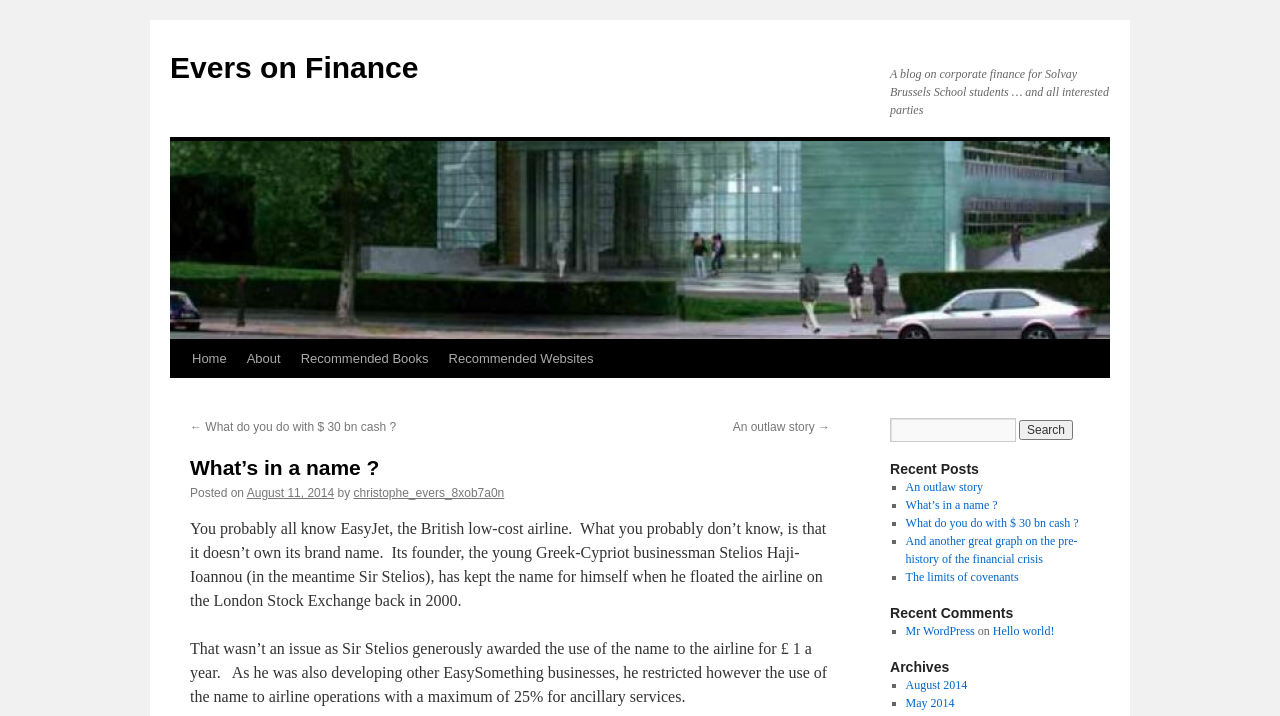Please find the bounding box coordinates of the element that must be clicked to perform the given instruction: "Go to the home page". The coordinates should be four float numbers from 0 to 1, i.e., [left, top, right, bottom].

[0.142, 0.475, 0.185, 0.528]